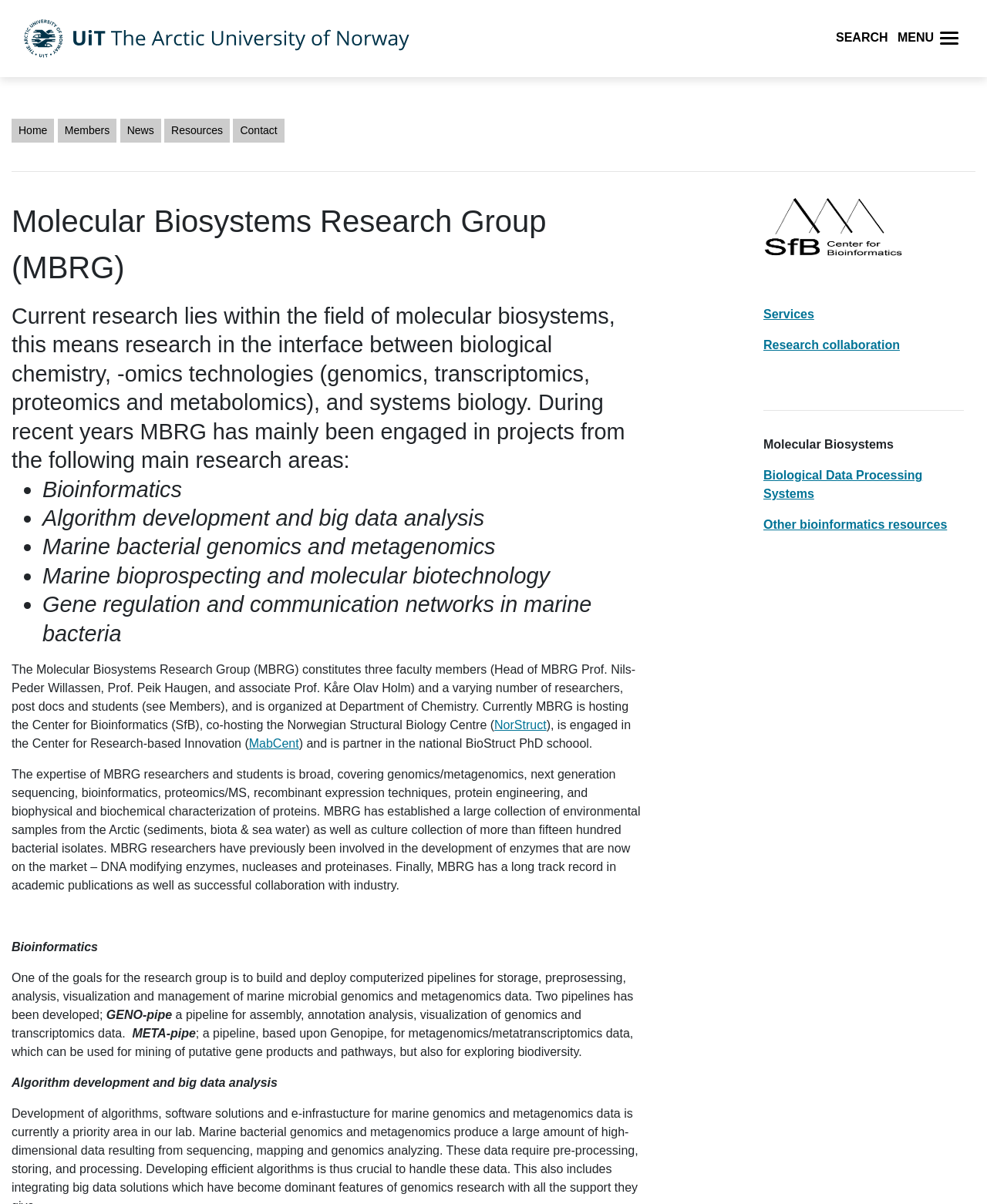Write a detailed summary of the webpage, including text, images, and layout.

The webpage is about the Molecular Biosystems Research Group (MBRG) at the University of Tromsø (UiT). At the top left corner, there is a UiT logo and a heading "UiT The Arctic University of Norway". On the top right corner, there are three links: "Search", "Menu", and a horizontal separator.

Below the separator, there are five main links: "Home", "Members", "News", "Resources", and "Contact". These links are aligned horizontally and are positioned at the top of the main content area.

The main content area is divided into two sections. The left section has a heading "Molecular Biosystems Research Group (MBRG)" and a paragraph describing the group's research focus, which lies at the interface of biological chemistry, -omics technologies, and systems biology. The paragraph also mentions the group's main research areas, including bioinformatics, algorithm development, and big data analysis, as well as marine bacterial genomics and metagenomics.

Below the paragraph, there is a list of four research areas with bullet points, including algorithm development and big data analysis, marine bacterial genomics and metagenomics, marine bioprospecting and molecular biotechnology, and gene regulation and communication networks in marine bacteria.

The next section describes the group's composition, including three faculty members and a varying number of researchers, post-docs, and students. It also mentions the group's hosting of the Center for Bioinformatics and its involvement in other research centers and collaborations.

The following section describes the group's expertise, which covers a broad range of areas, including genomics, metagenomics, bioinformatics, proteomics, and biophysical and biochemical characterization of proteins. It also mentions the group's collection of environmental samples and culture collection of bacterial isolates.

The final section describes the group's research goals, including the development of computerized pipelines for storage, preprocessing, analysis, visualization, and management of marine microbial genomics and metagenomics data. It mentions two pipelines, GENO-pipe and META-pipe, which are used for assembly, annotation, analysis, visualization, and mining of gene products and pathways.

On the right side of the main content area, there is a section with a heading "Molecular Biosystems" and several links, including "Services", "Research collaboration", "Biological Data Processing Systems", and "Other bioinformatics resources". There is also an image above this section.